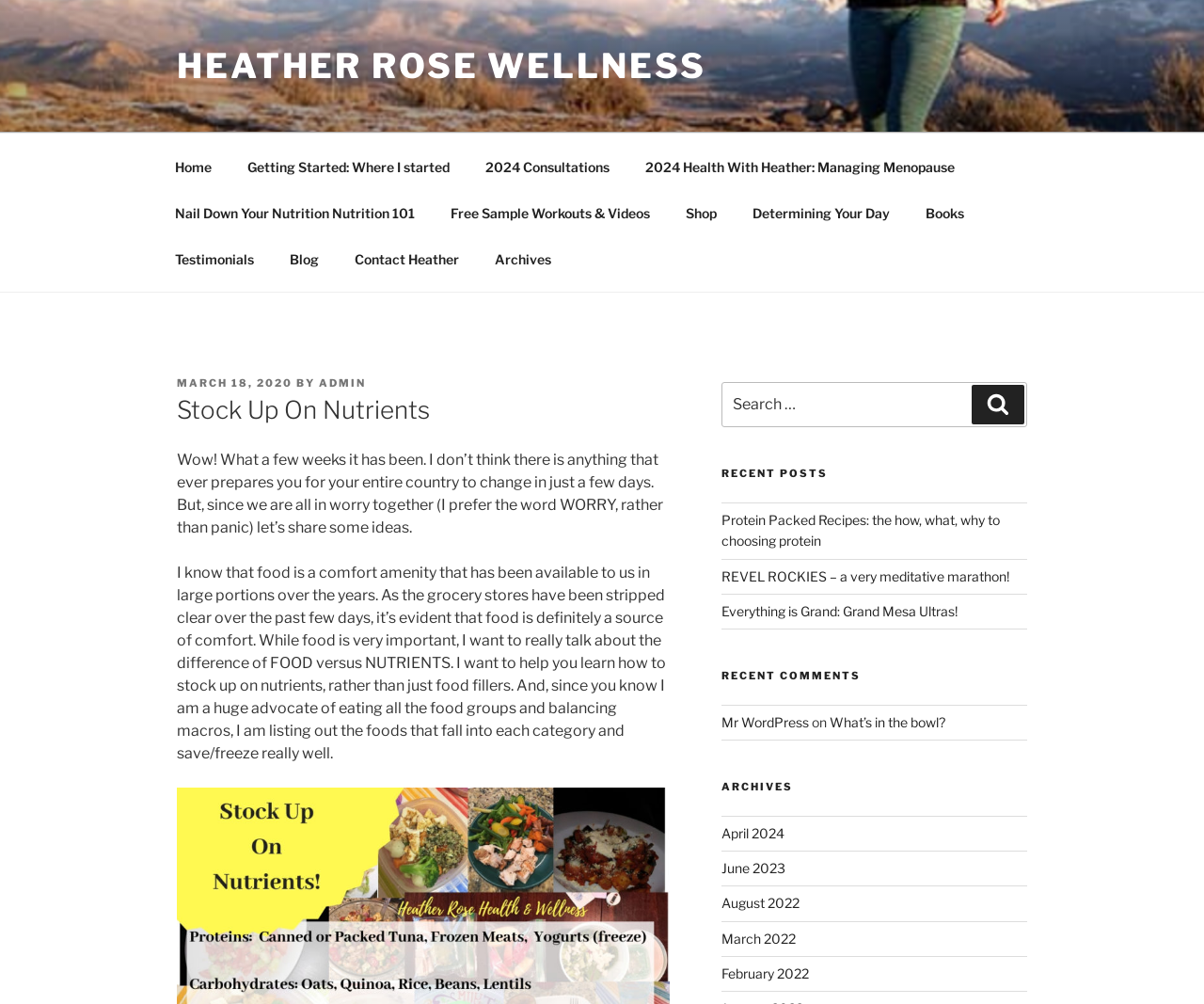Please find the bounding box coordinates of the element that you should click to achieve the following instruction: "Search for something". The coordinates should be presented as four float numbers between 0 and 1: [left, top, right, bottom].

[0.599, 0.381, 0.853, 0.426]